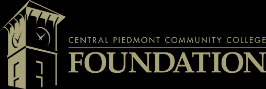What is the stylized motif in the logo? Analyze the screenshot and reply with just one word or a short phrase.

Clock tower